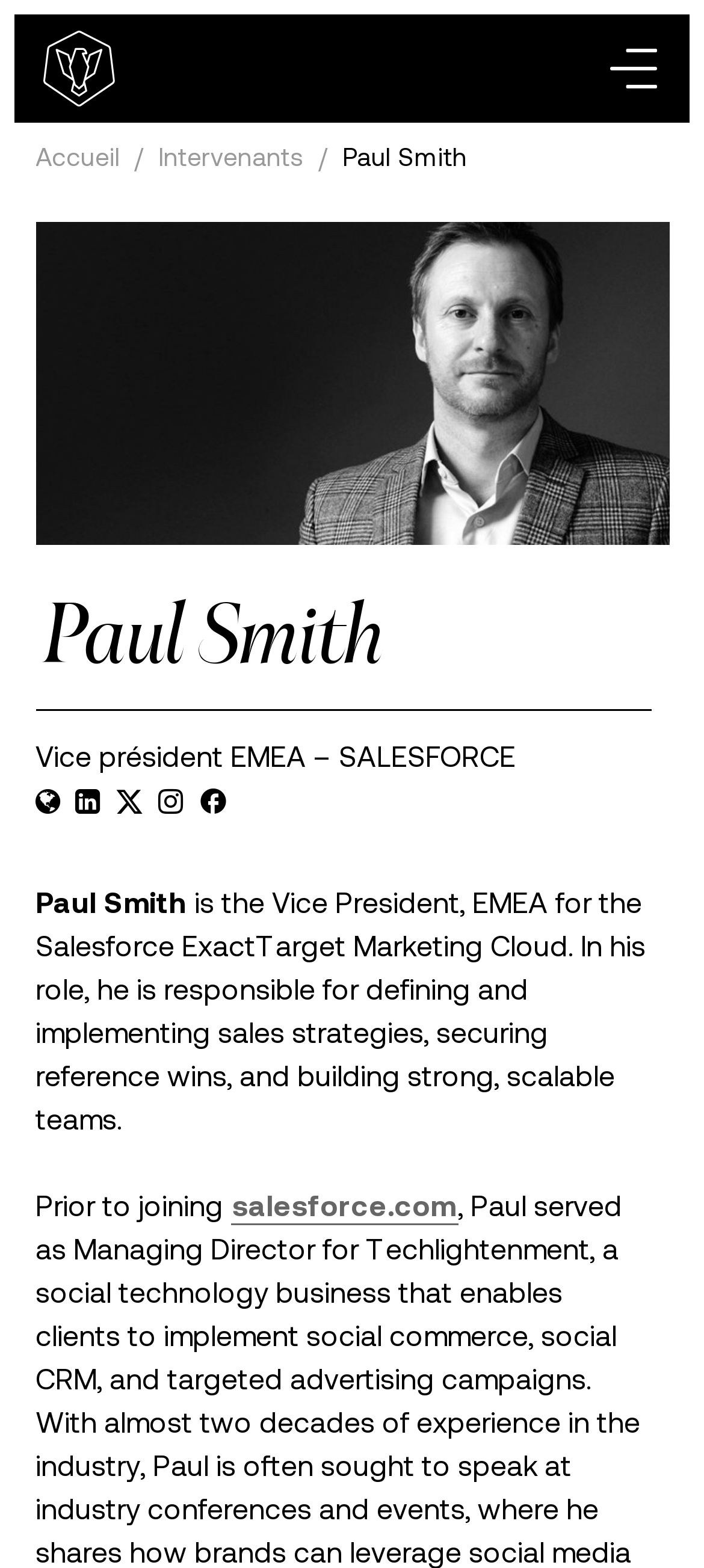Give a one-word or short phrase answer to the question: 
What is Paul Smith responsible for in his role?

Defining sales strategies, securing wins, building teams